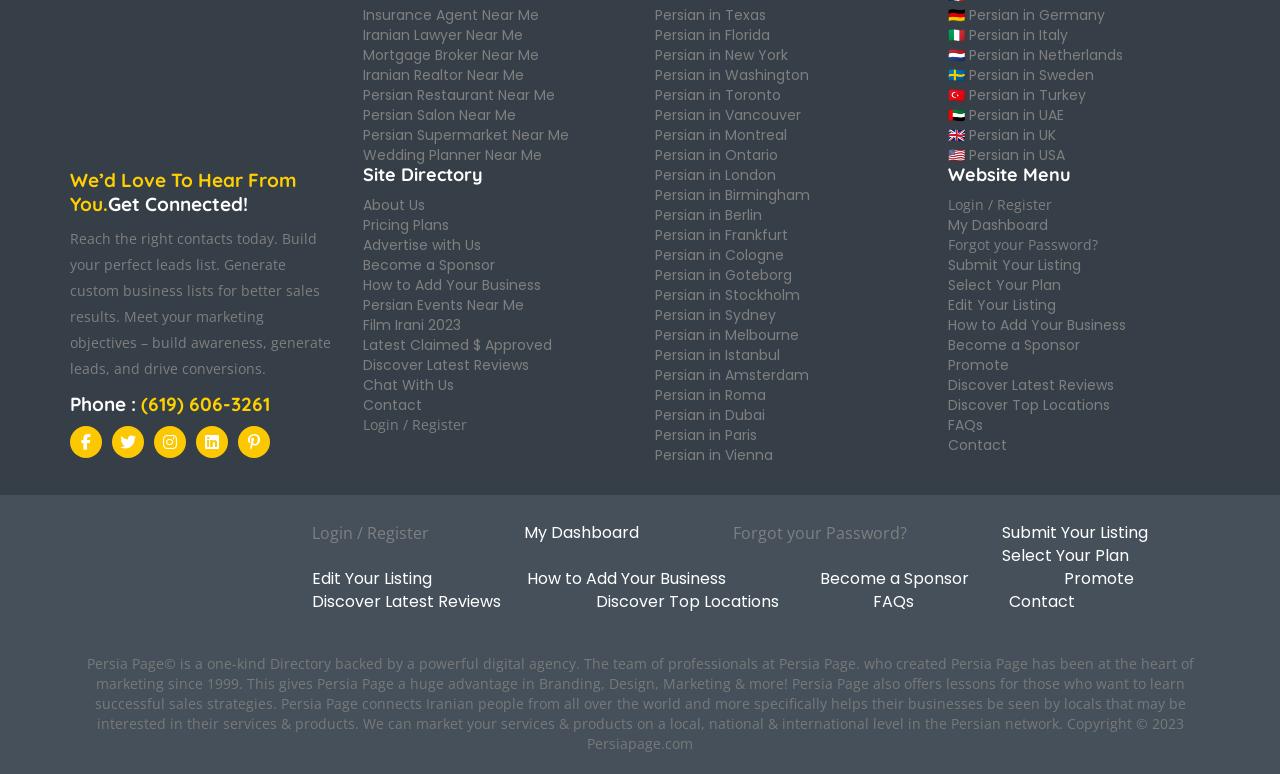Please provide a one-word or short phrase answer to the question:
What is the location of the 'Persian Restaurant Near Me' link?

Top-right